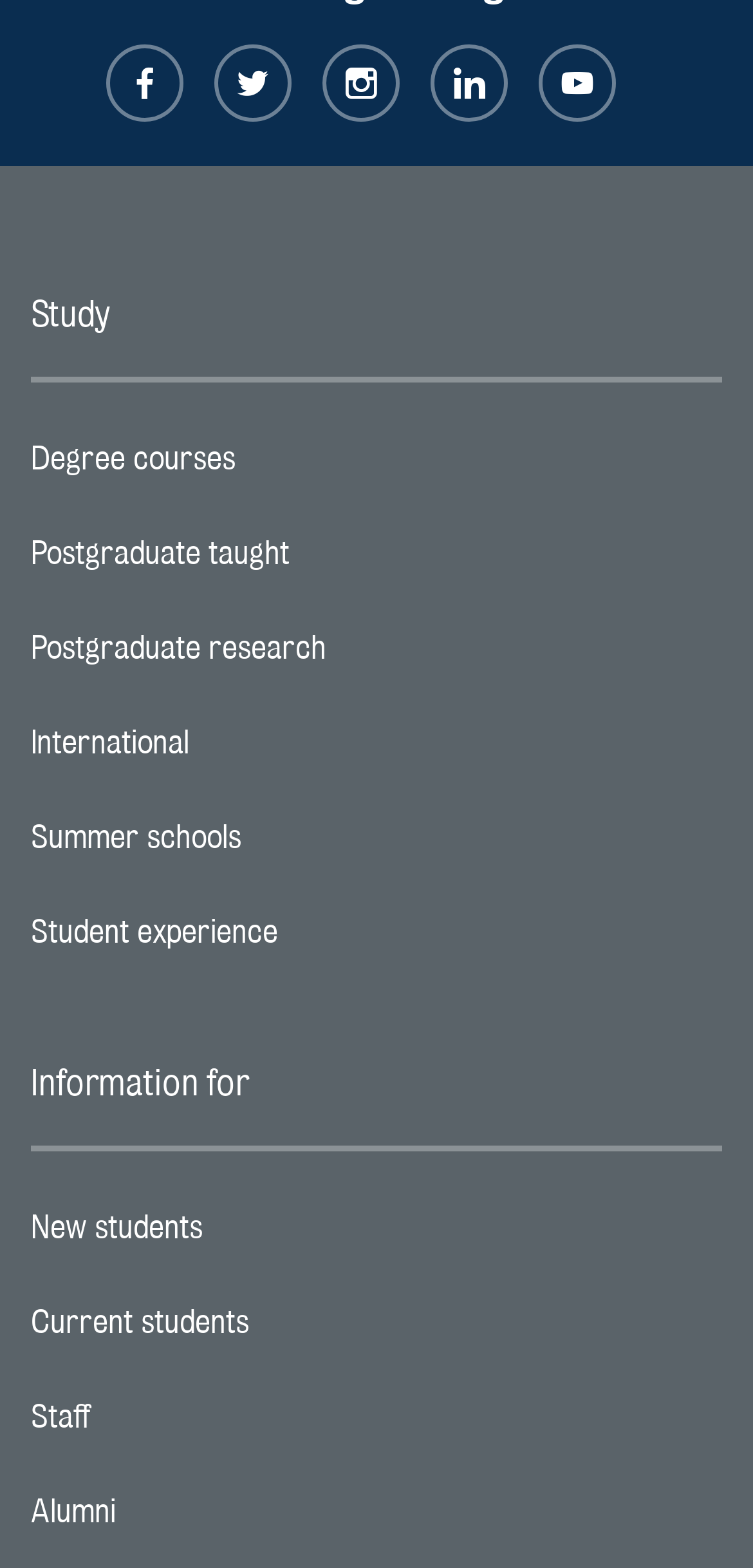Could you locate the bounding box coordinates for the section that should be clicked to accomplish this task: "Visit King’s College London on YouTube".

[0.715, 0.028, 0.818, 0.078]